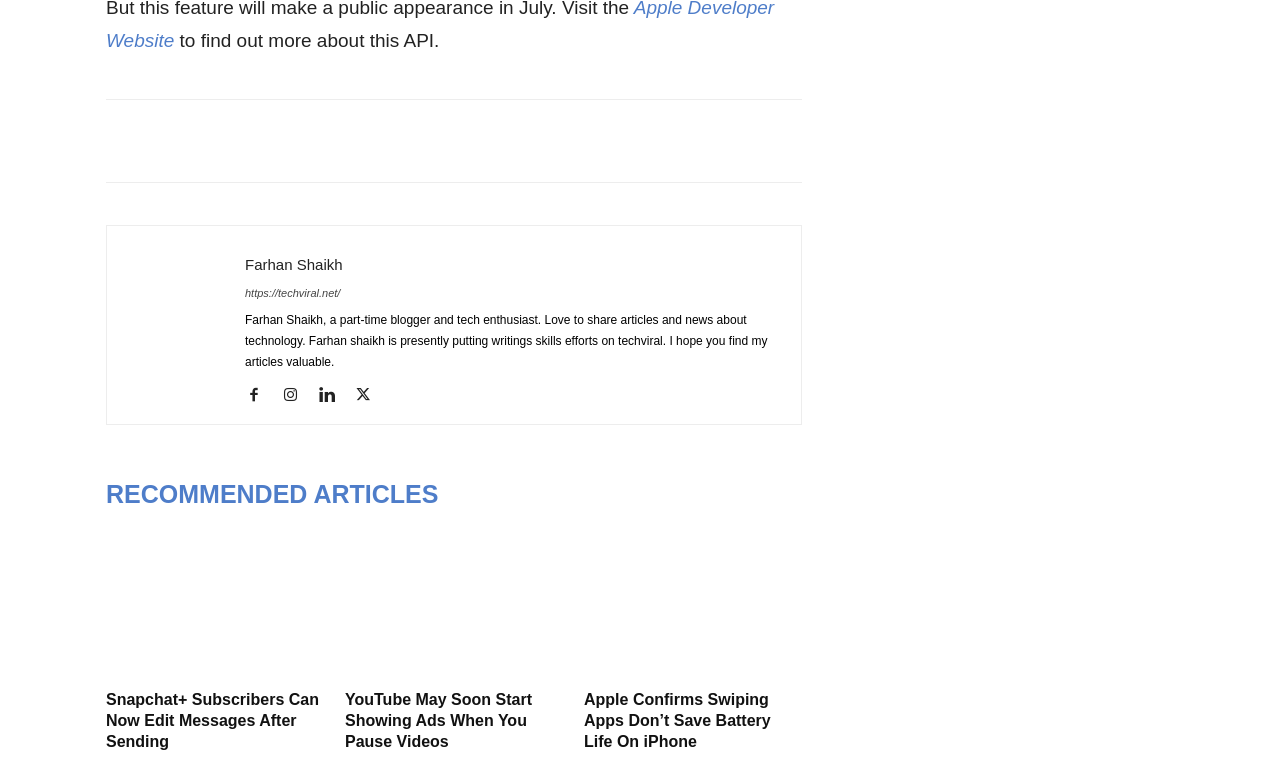Locate the bounding box of the UI element described in the following text: "RECOMMENDED ARTICLES".

[0.083, 0.615, 0.358, 0.669]